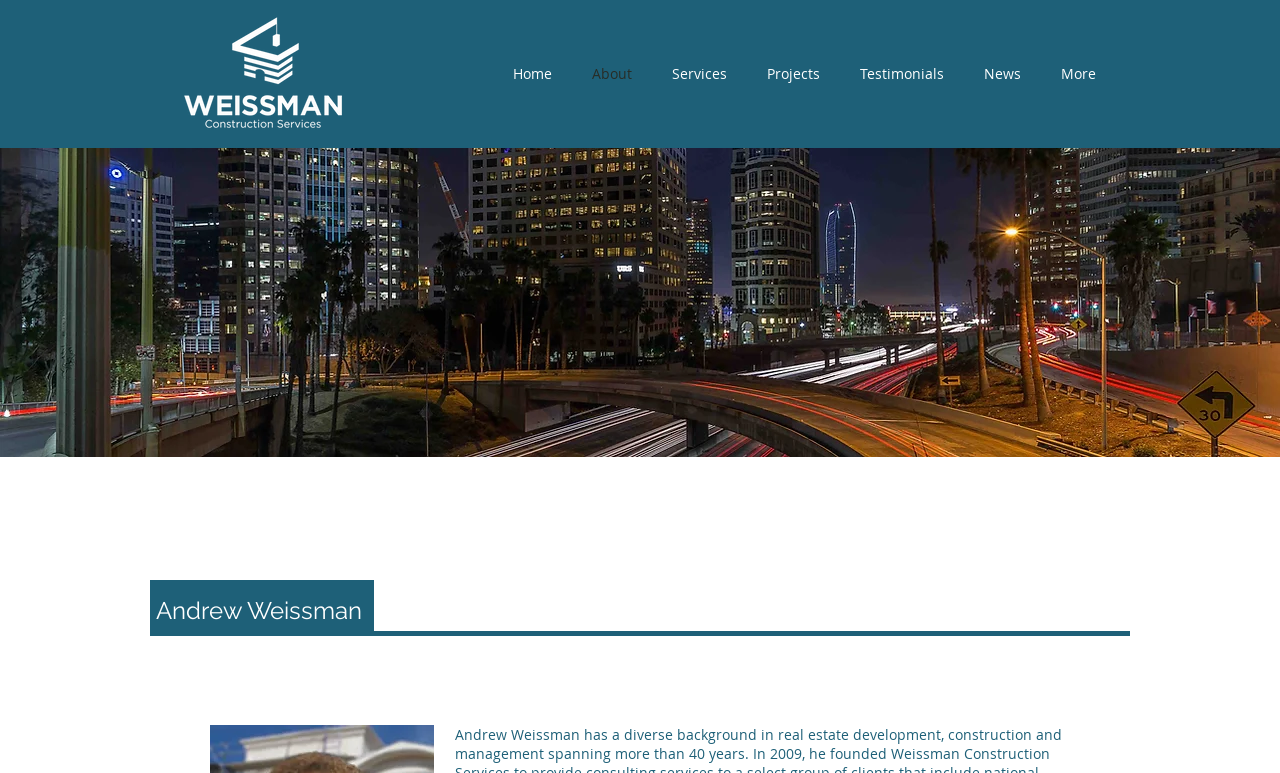Answer the question using only a single word or phrase: 
How many navigation links are there?

7